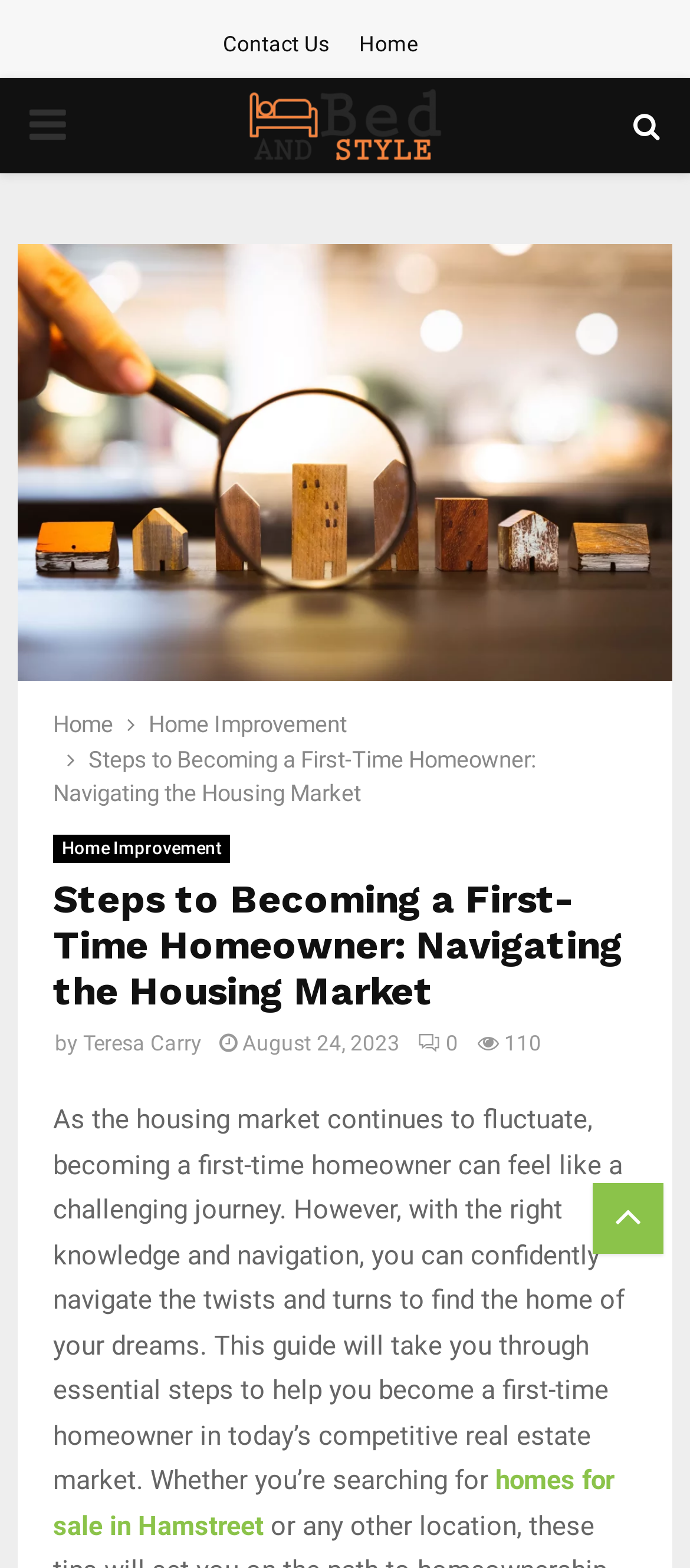Locate the bounding box of the UI element defined by this description: "Home". The coordinates should be given as four float numbers between 0 and 1, formatted as [left, top, right, bottom].

[0.077, 0.453, 0.164, 0.47]